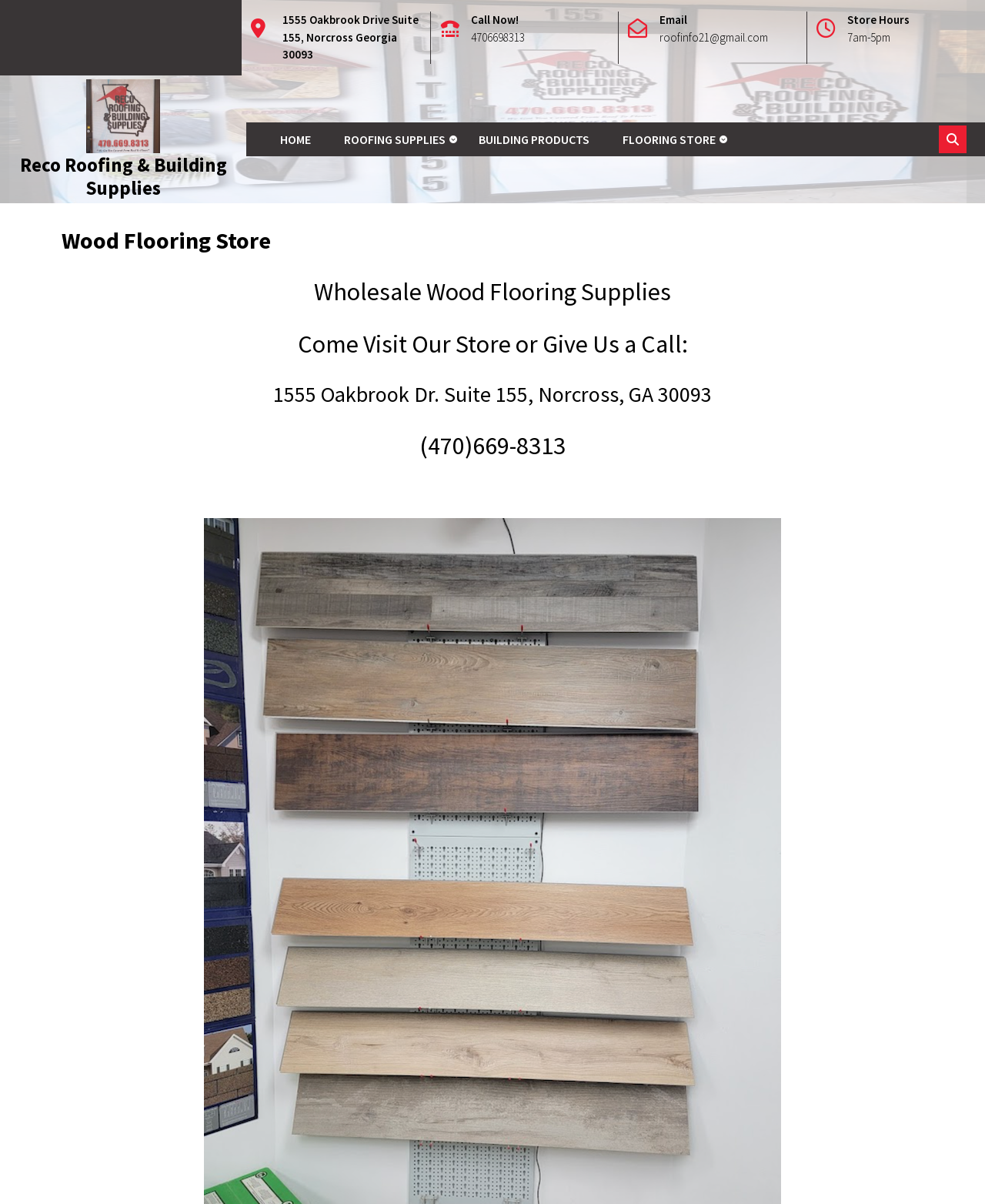Identify the bounding box of the UI component described as: "Building Products".

[0.478, 0.101, 0.606, 0.129]